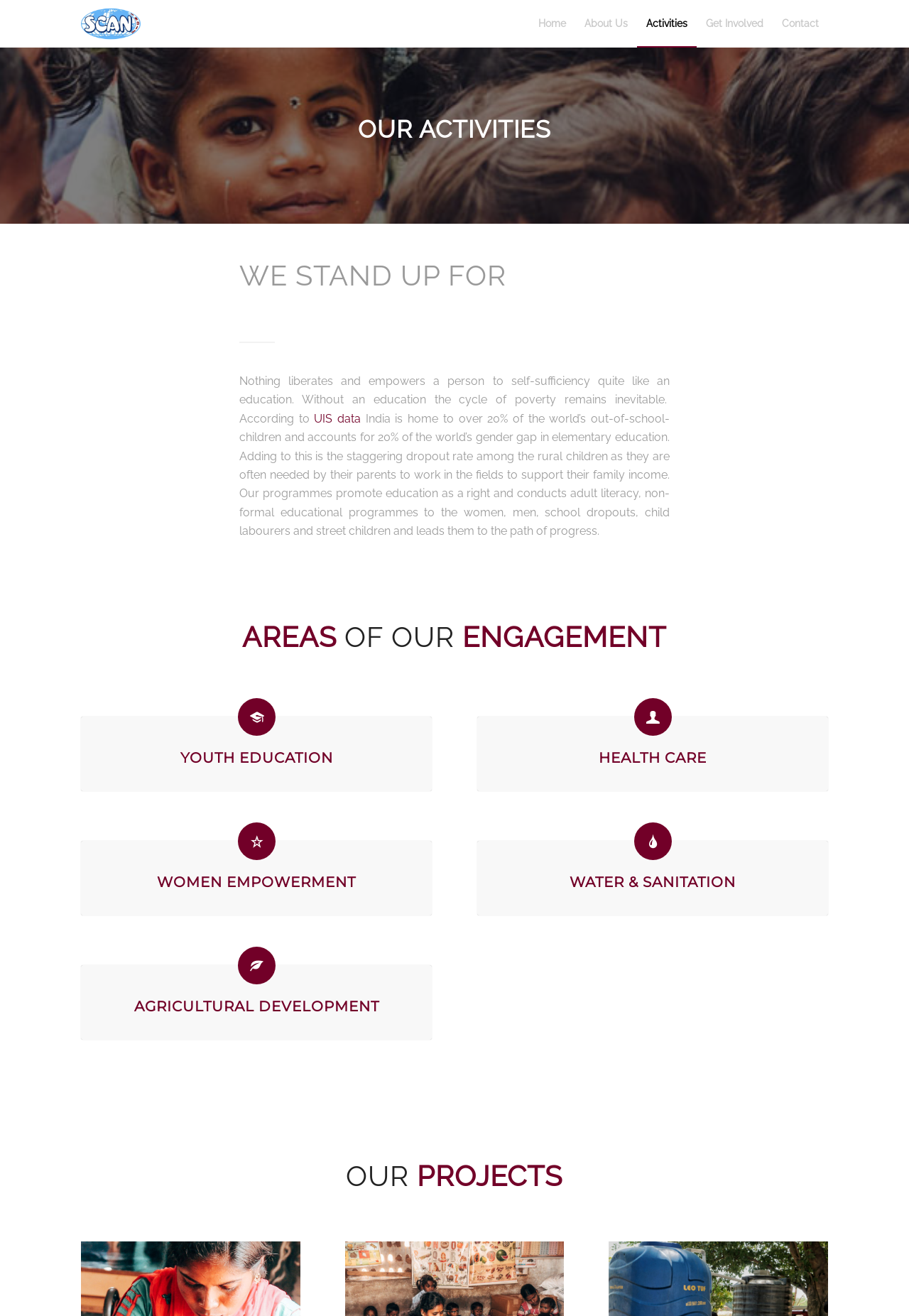Pinpoint the bounding box coordinates of the area that should be clicked to complete the following instruction: "Learn more about UIS data". The coordinates must be given as four float numbers between 0 and 1, i.e., [left, top, right, bottom].

[0.346, 0.313, 0.397, 0.323]